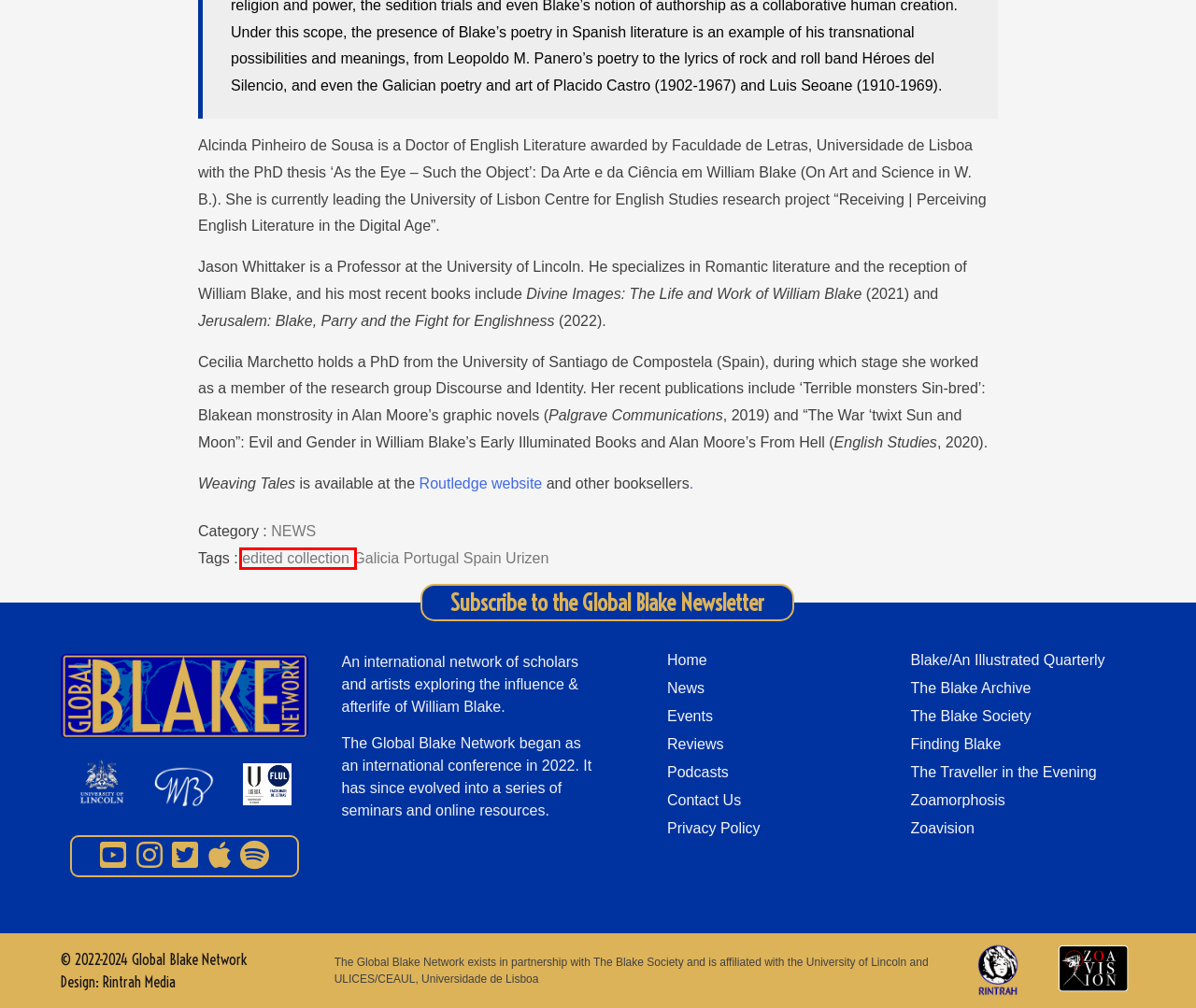You are provided with a screenshot of a webpage containing a red rectangle bounding box. Identify the webpage description that best matches the new webpage after the element in the bounding box is clicked. Here are the potential descriptions:
A. edited collection – Global Blake Network
B. Urizen – Global Blake Network
C. Portugal – Global Blake Network
D. PODCASTS – Global Blake Network
E. EVENTS – Global Blake Network
F. NEWSLETTER – Global Blake Network
G. Privacy Policy – Global Blake Network
H. The William Blake Archive

A